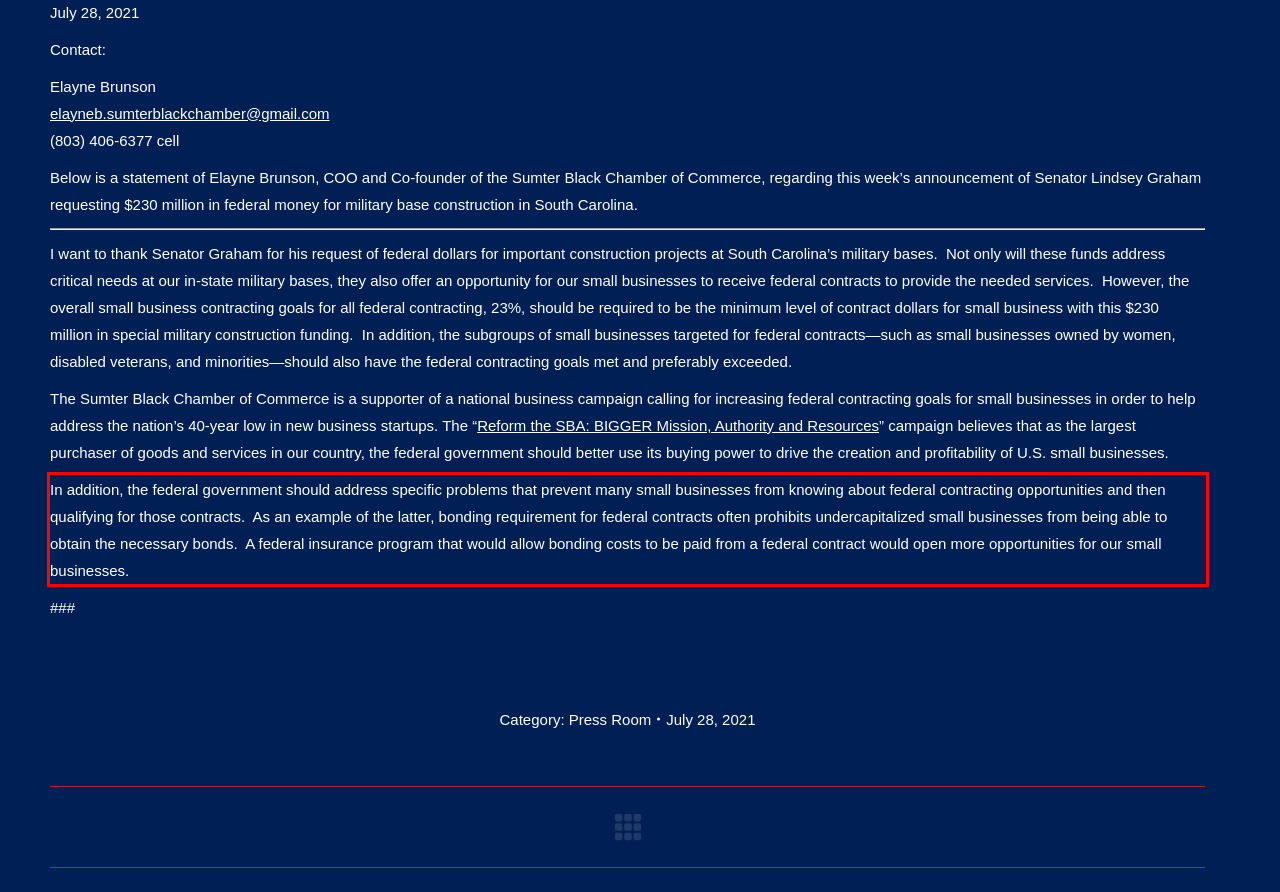From the given screenshot of a webpage, identify the red bounding box and extract the text content within it.

In addition, the federal government should address specific problems that prevent many small businesses from knowing about federal contracting opportunities and then qualifying for those contracts. As an example of the latter, bonding requirement for federal contracts often prohibits undercapitalized small businesses from being able to obtain the necessary bonds. A federal insurance program that would allow bonding costs to be paid from a federal contract would open more opportunities for our small businesses.